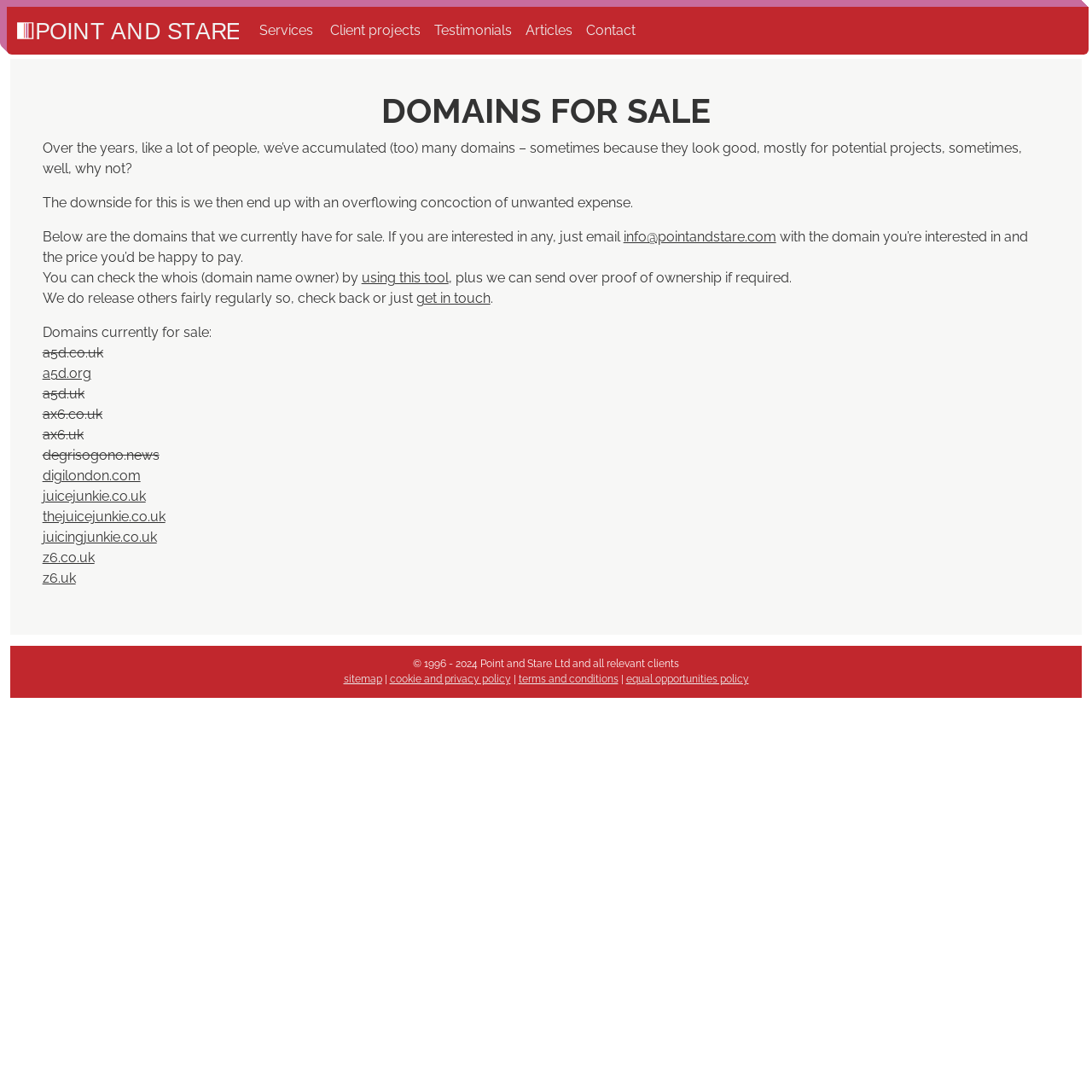Look at the image and write a detailed answer to the question: 
What is the email address to contact for domain sales?

The webpage provides the email address 'info@pointandstare.com' as a contact point for domain sales, as mentioned in the sentence 'If you are interested in any, just email info@pointandstare.com'.